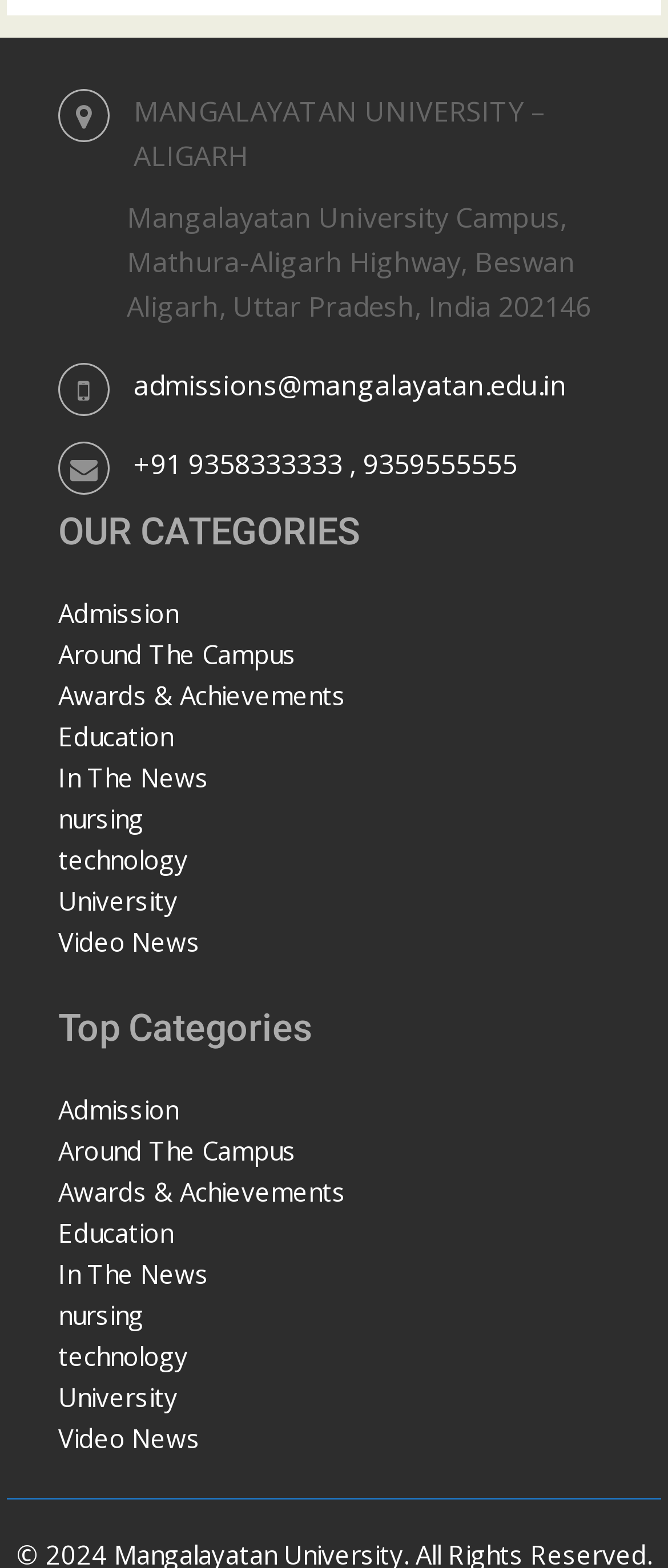Determine the coordinates of the bounding box that should be clicked to complete the instruction: "Learn about admissions". The coordinates should be represented by four float numbers between 0 and 1: [left, top, right, bottom].

[0.087, 0.38, 0.266, 0.402]